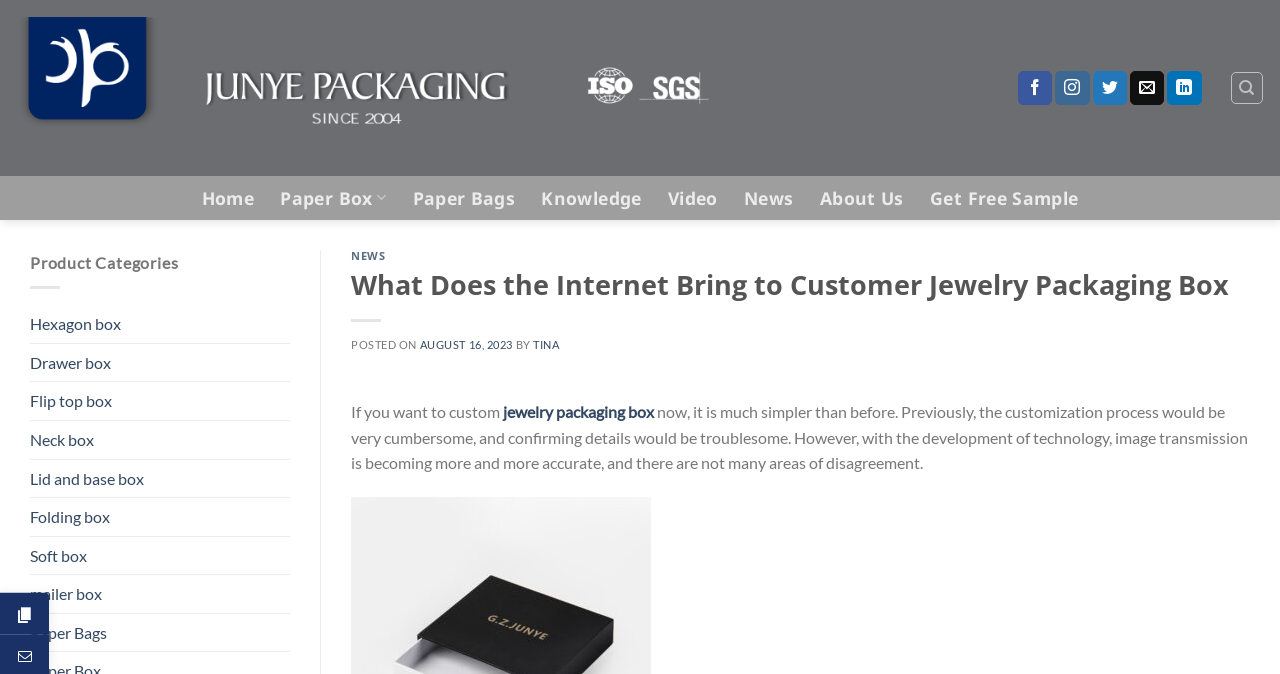Please determine and provide the text content of the webpage's heading.

What Does the Internet Bring to Customer Jewelry Packaging Box